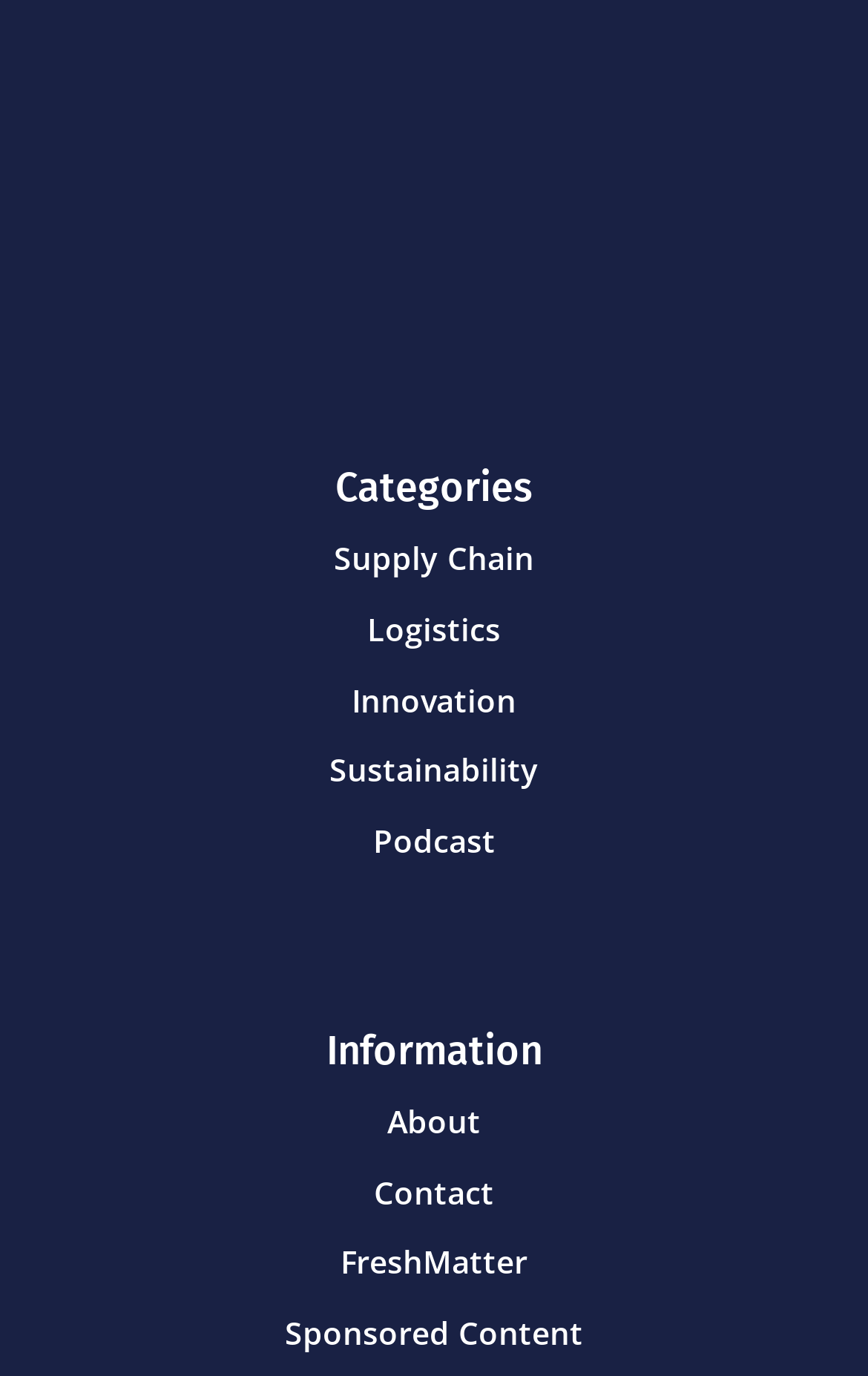Specify the bounding box coordinates of the element's region that should be clicked to achieve the following instruction: "Read about sustainability". The bounding box coordinates consist of four float numbers between 0 and 1, in the format [left, top, right, bottom].

[0.379, 0.544, 0.621, 0.575]